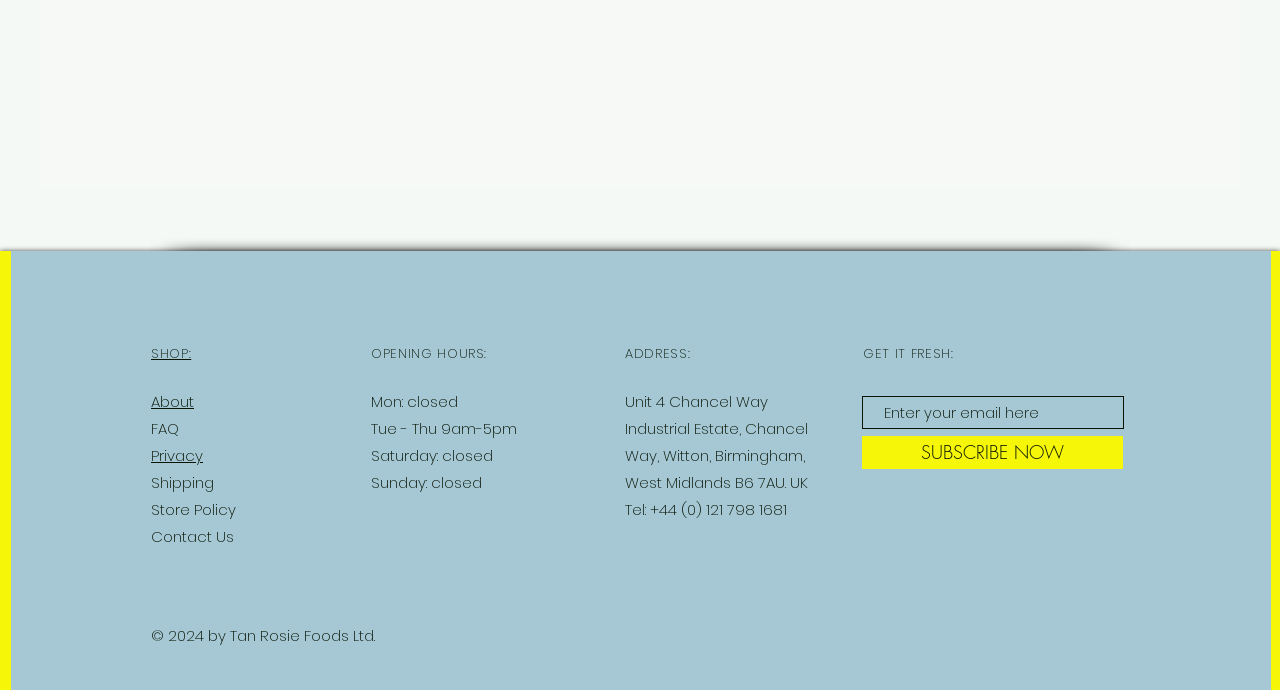What is the company's phone number?
From the screenshot, provide a brief answer in one word or phrase.

+44 (0) 121 798 1681